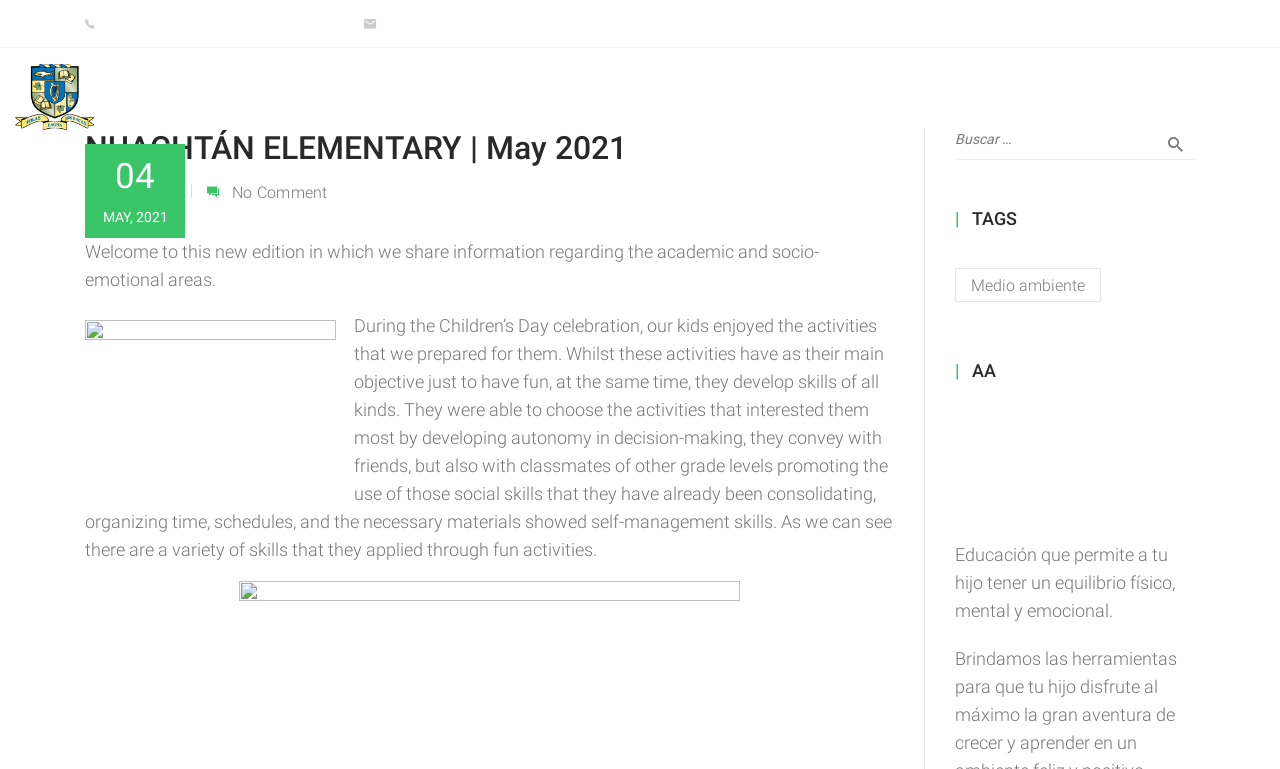What is the name of the school?
Answer the question with a single word or phrase by looking at the picture.

Colegio Celta